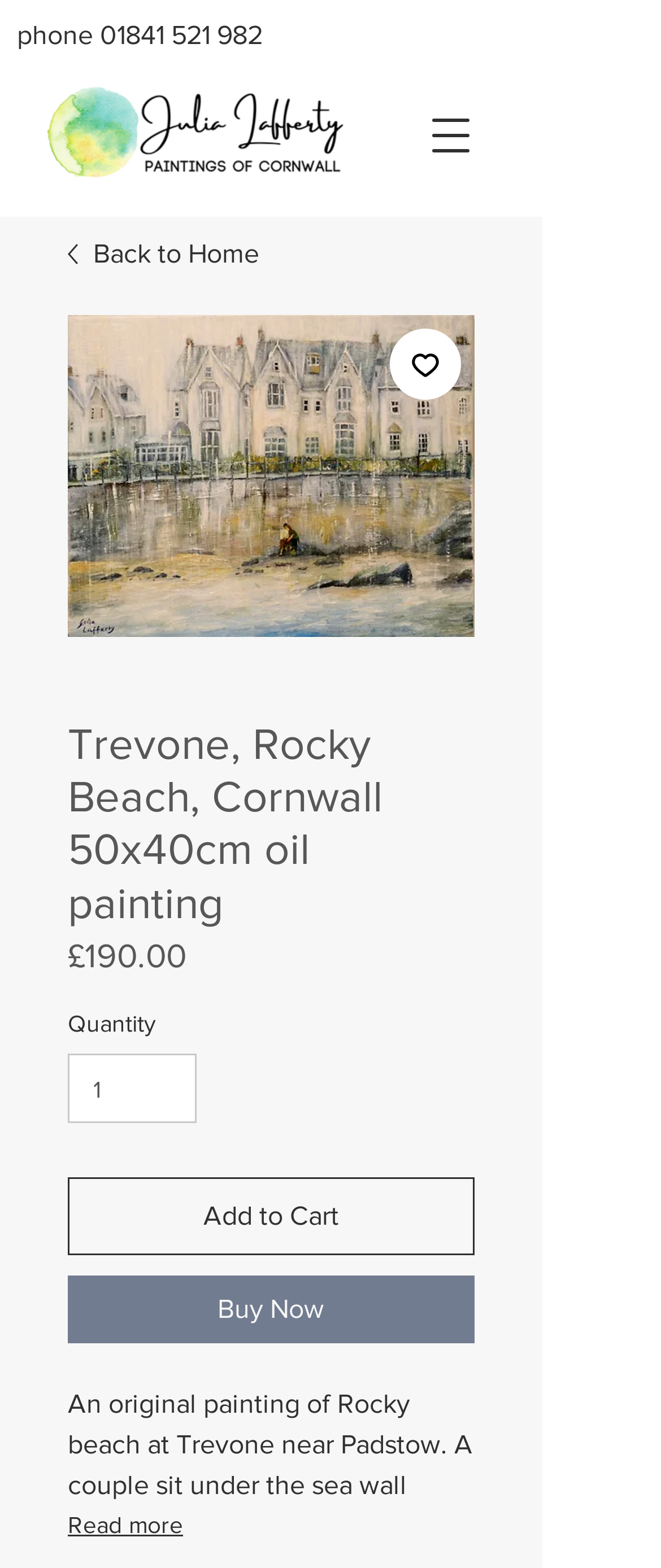Provide the bounding box coordinates for the UI element that is described as: "aria-label="Add to Wishlist"".

[0.59, 0.21, 0.697, 0.255]